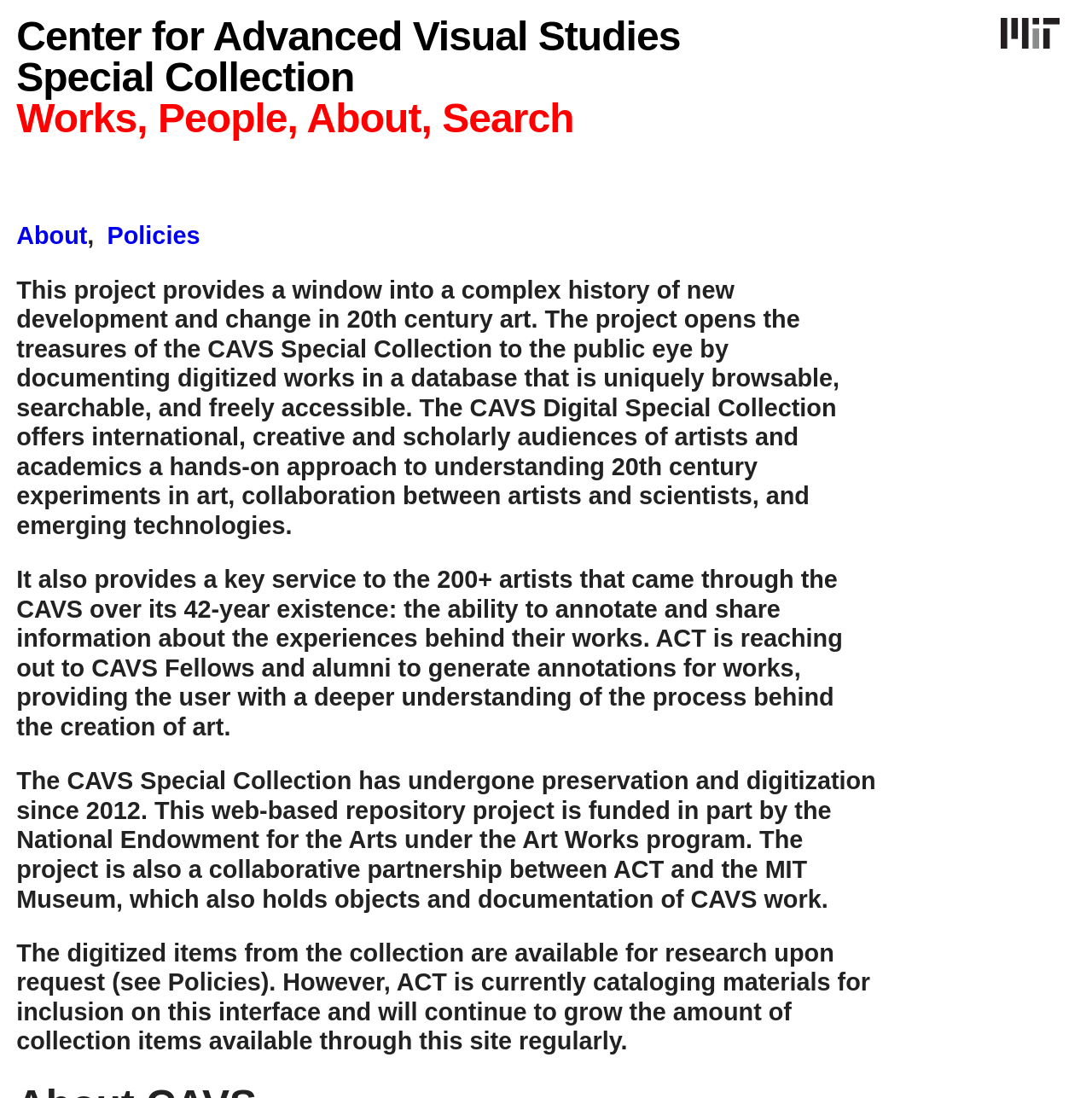Based on the image, give a detailed response to the question: Who is the partner of ACT in this project?

I found the answer by reading the StaticText element at [0.015, 0.646, 0.788, 0.776] which mentions 'a collaborative partnership between ACT and the MIT Museum'.